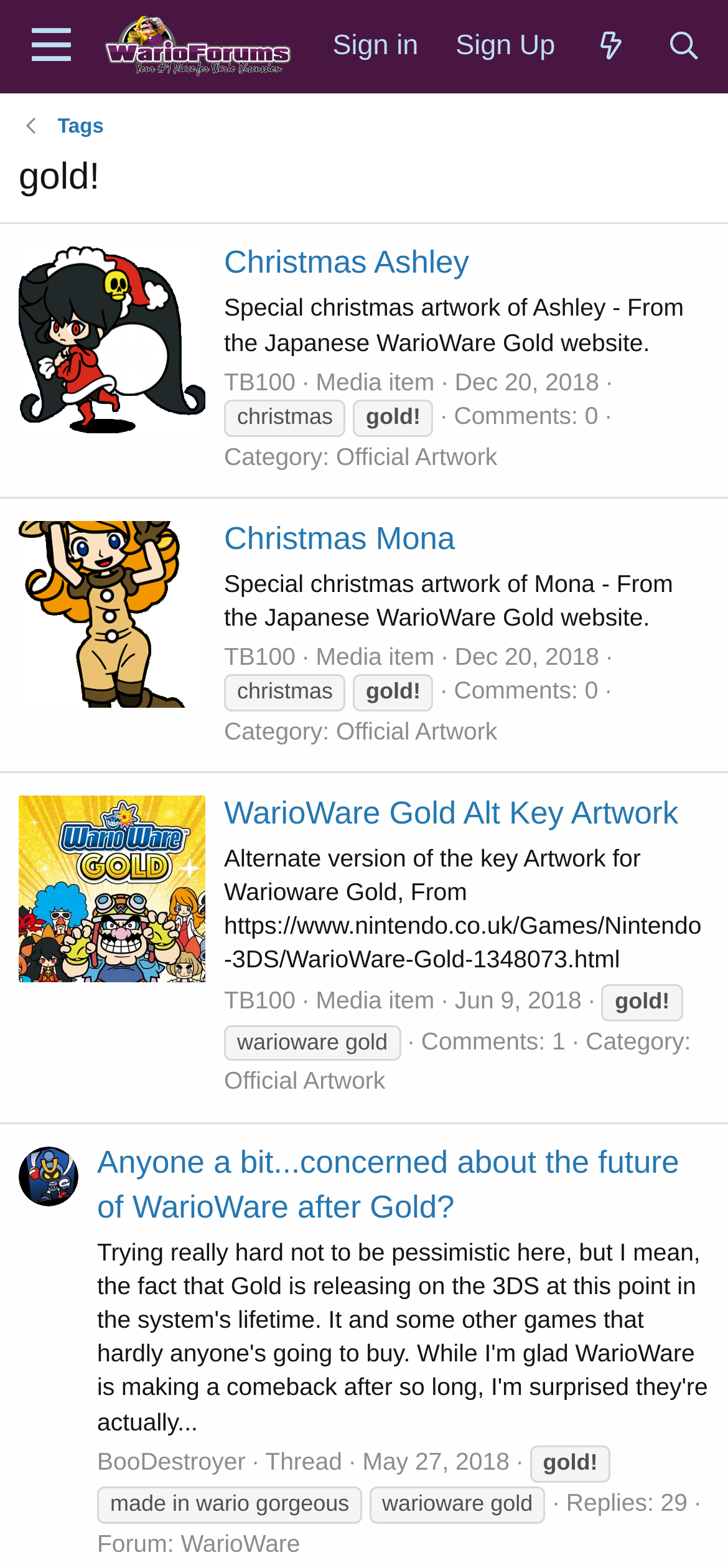Based on the element description: "Search", identify the UI element and provide its bounding box coordinates. Use four float numbers between 0 and 1, [left, top, right, bottom].

[0.889, 0.007, 0.99, 0.052]